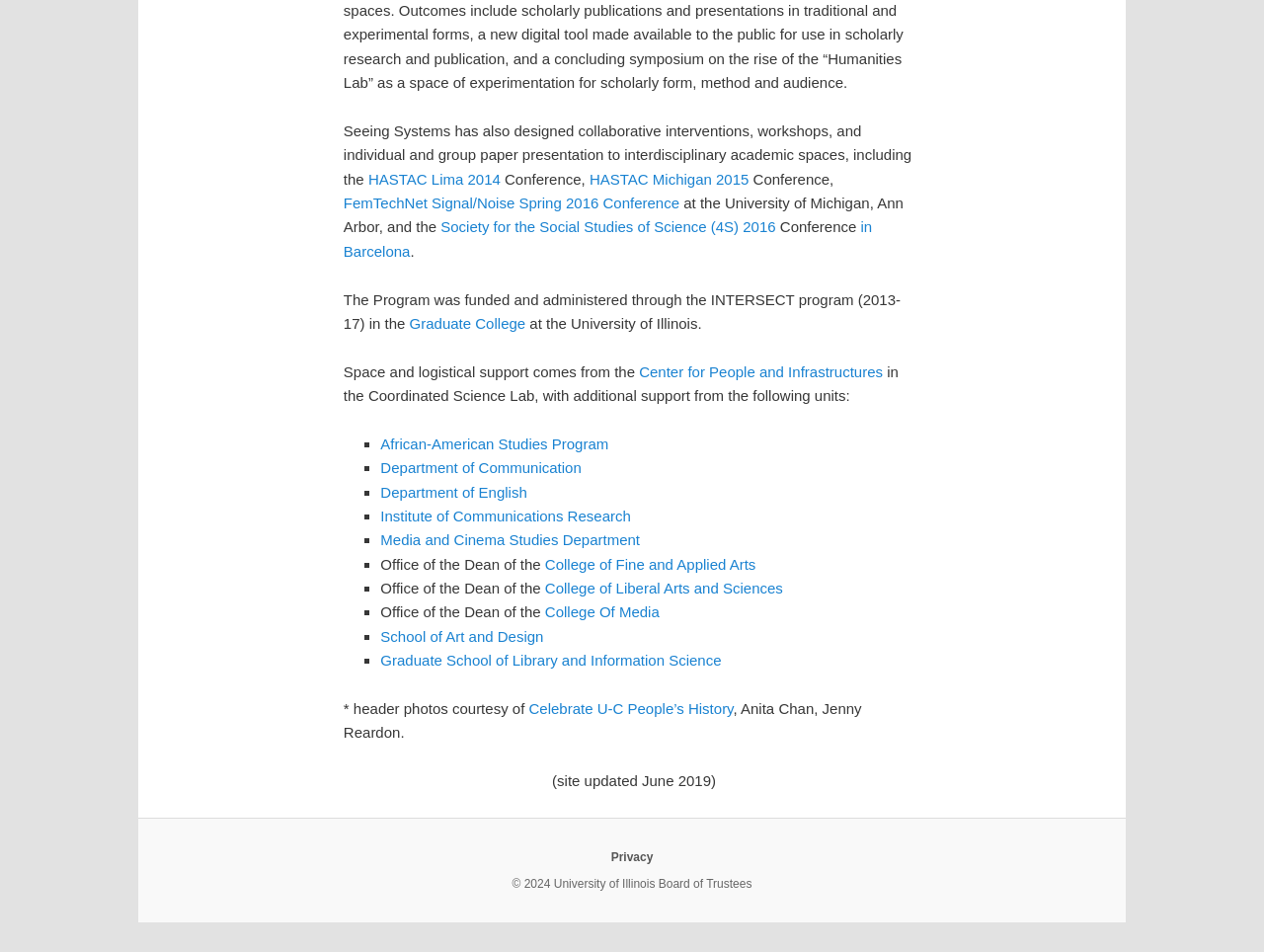Who took the header photos?
From the image, respond using a single word or phrase.

Celebrate U-C People’s History